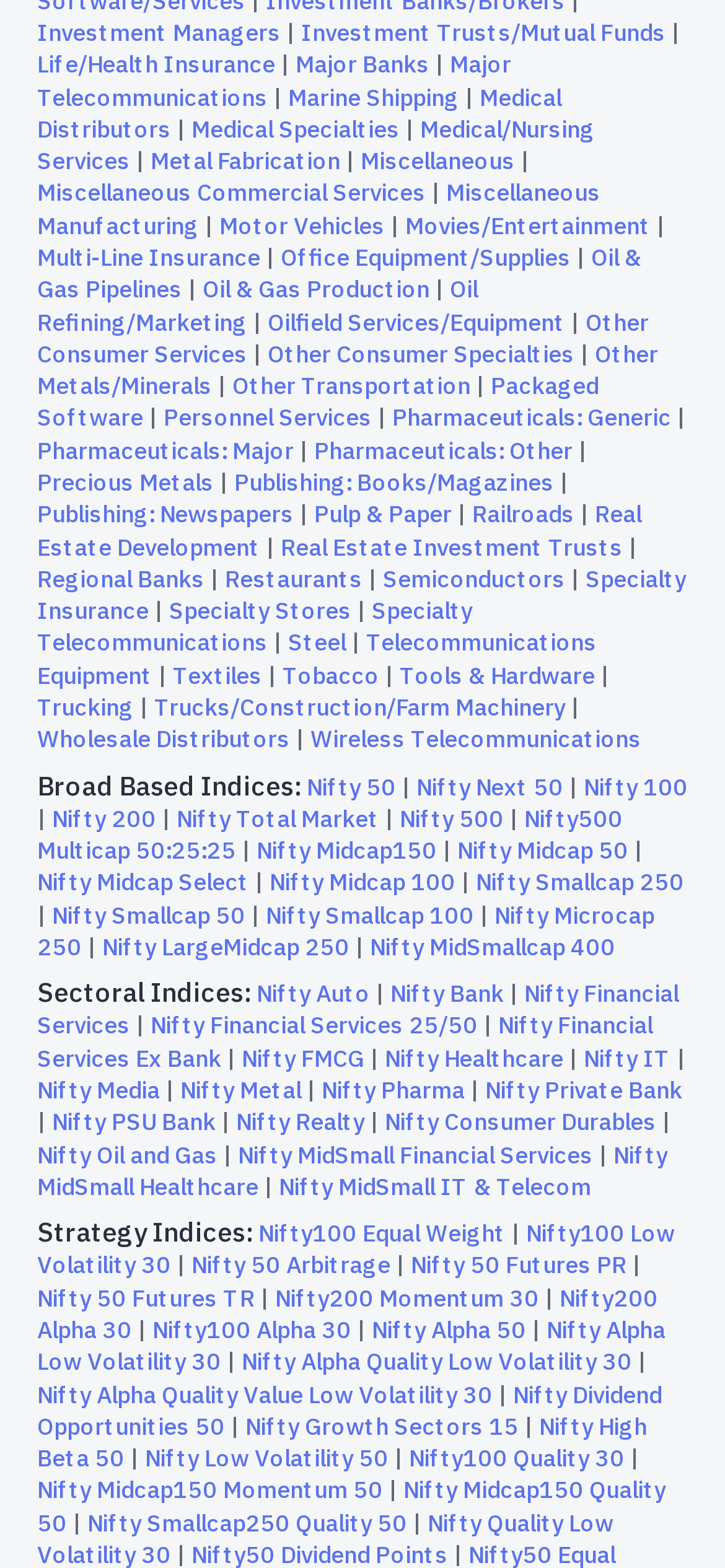Locate the bounding box coordinates of the region to be clicked to comply with the following instruction: "Click on Investment Managers". The coordinates must be four float numbers between 0 and 1, in the form [left, top, right, bottom].

[0.051, 0.011, 0.387, 0.03]